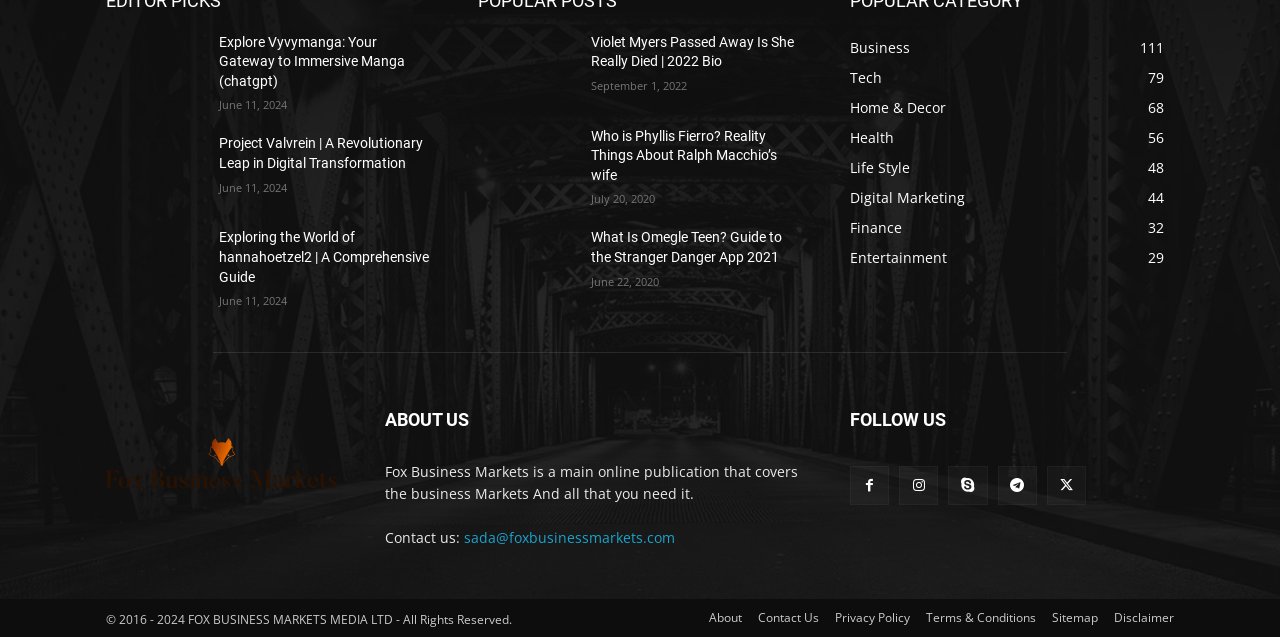Analyze the image and give a detailed response to the question:
What is the email address to contact the publication?

I found the answer by looking at the link 'sada@foxbusinessmarkets.com' in the Contact us section.